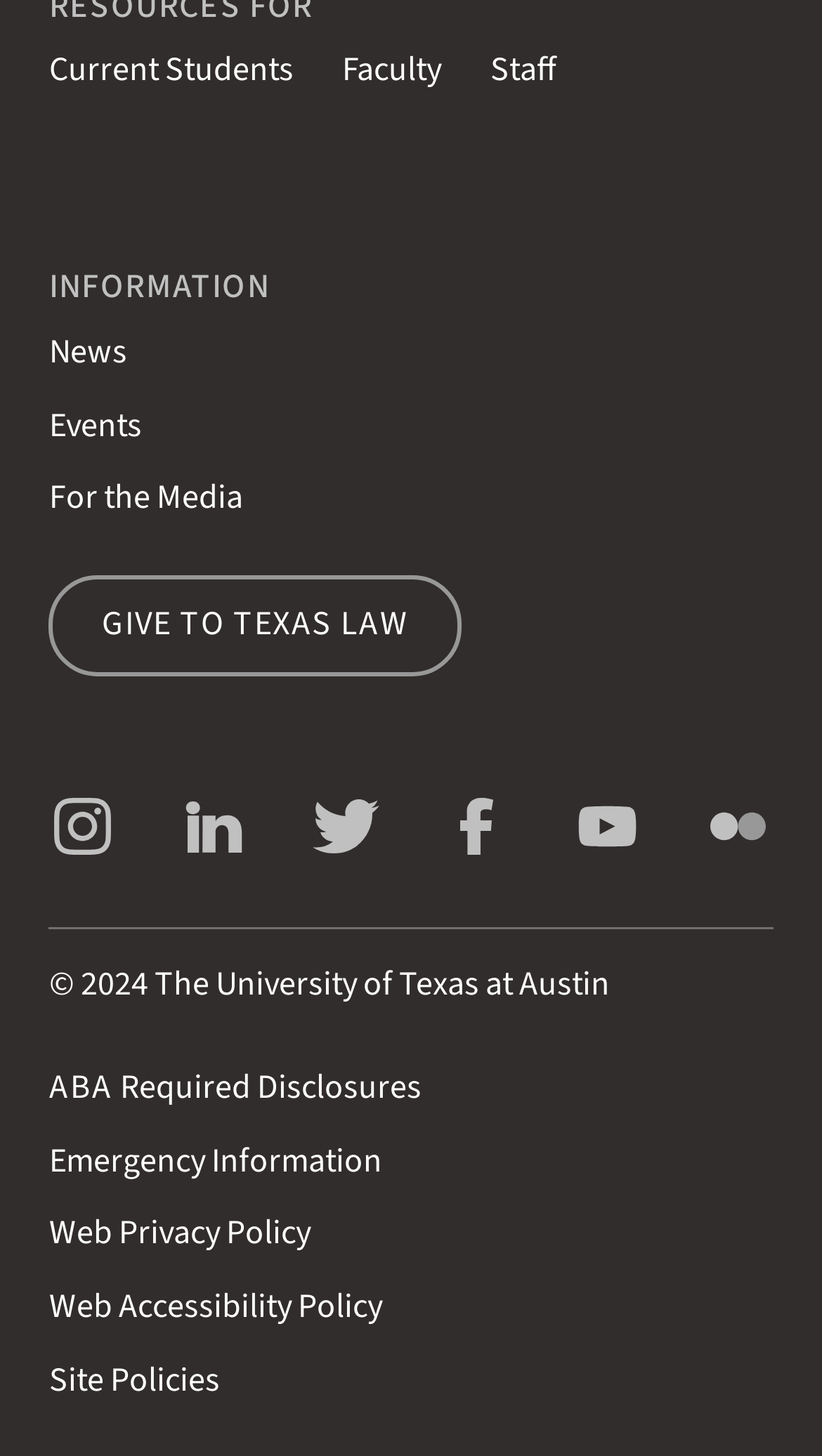Kindly determine the bounding box coordinates for the clickable area to achieve the given instruction: "Read the Web Privacy Policy".

[0.059, 0.831, 0.377, 0.863]